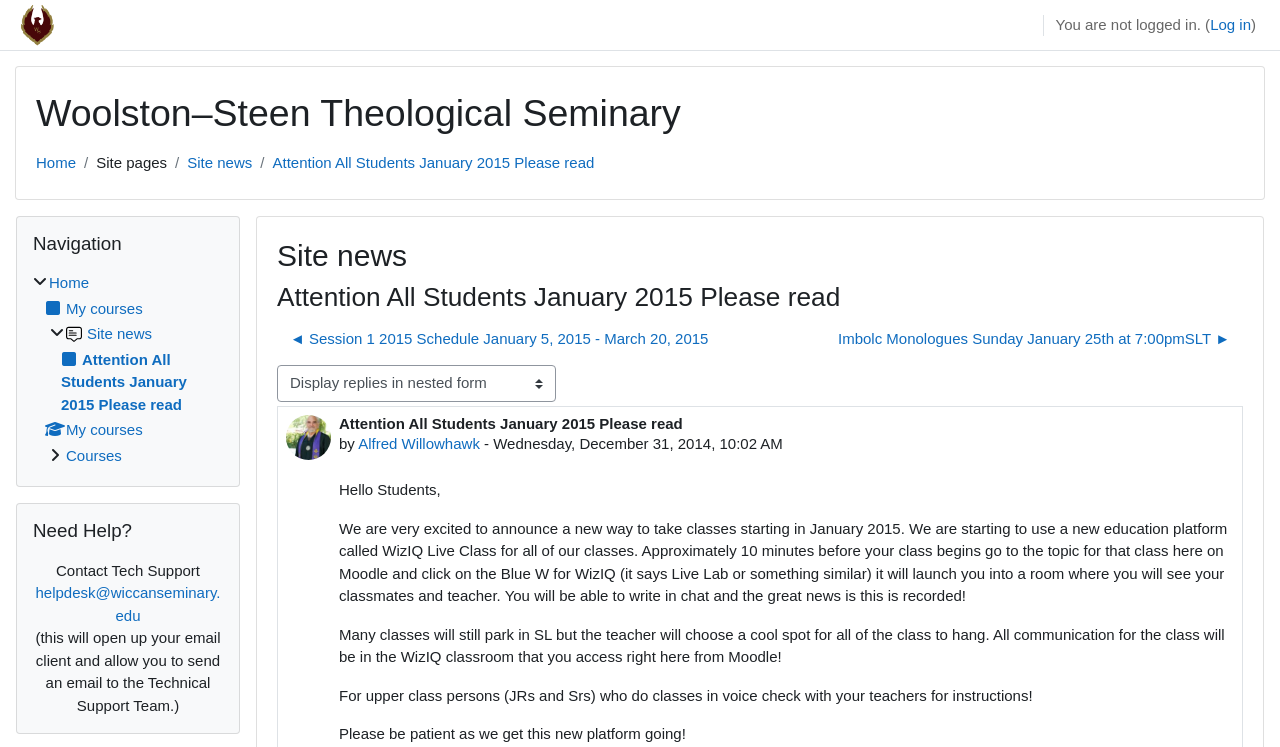What is the name of the seminary?
Look at the webpage screenshot and answer the question with a detailed explanation.

I found the answer by looking at the heading element with the text 'Woolston–Steen Theological Seminary' which is located at the top of the webpage.